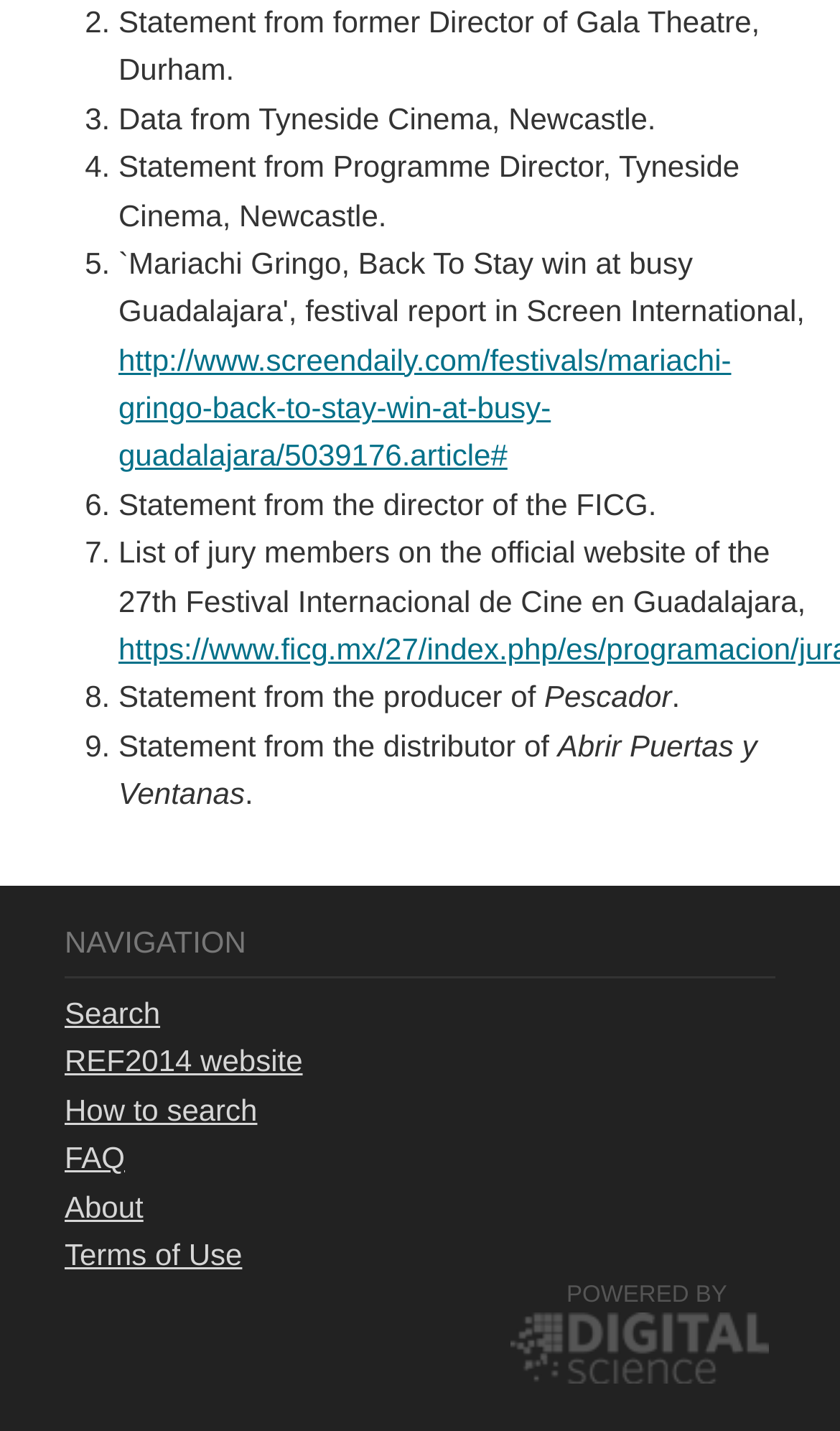Please find the bounding box coordinates for the clickable element needed to perform this instruction: "Read the FAQ".

[0.077, 0.797, 0.149, 0.821]